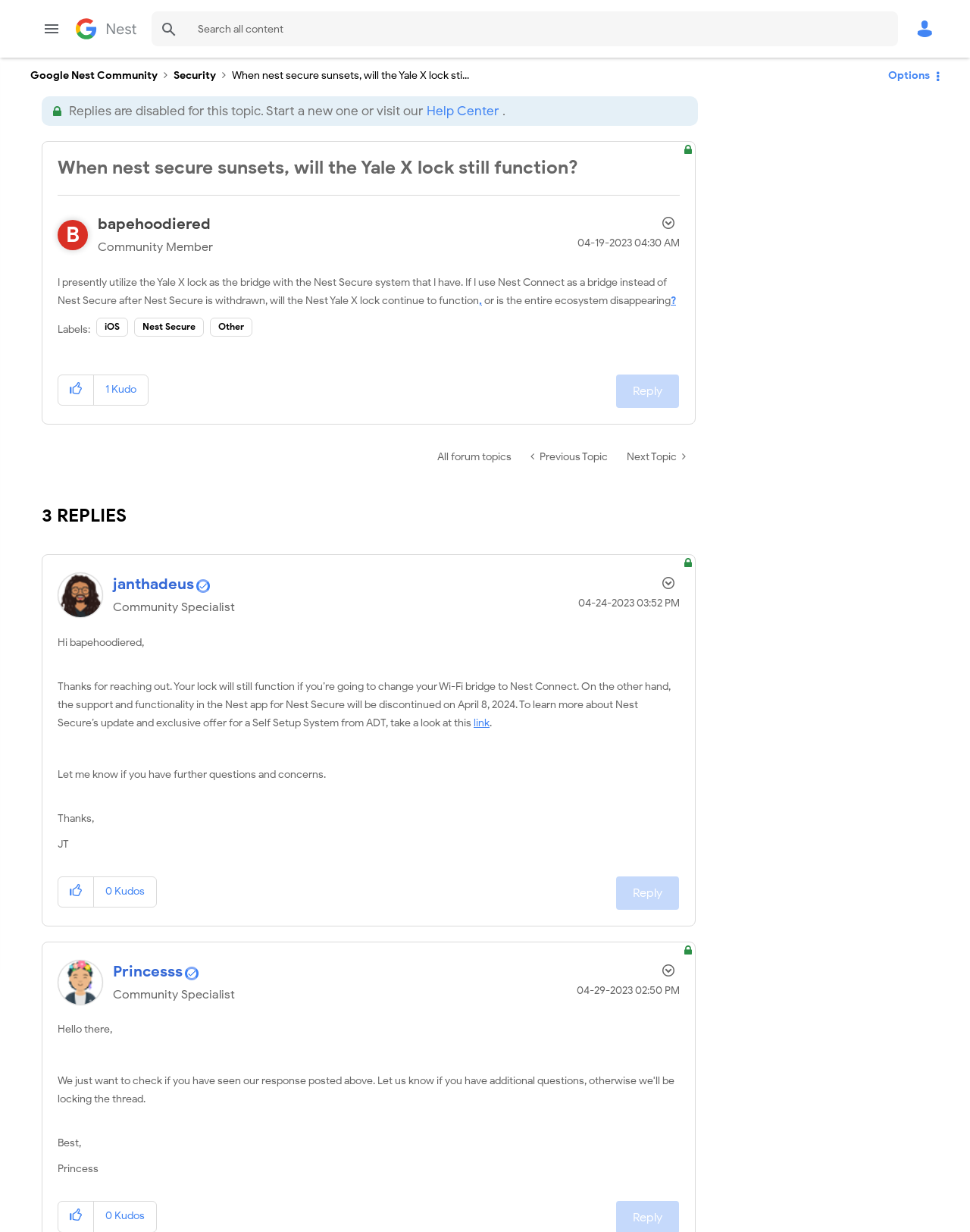Illustrate the webpage's structure and main components comprehensively.

This webpage is a discussion forum on the Google Nest Community, specifically a topic titled "When nest secure sunsets, will the Yale X lock still function?" The page has a navigation bar at the top with links to the community homepage, security, and the current topic. Below the navigation bar, there is a search bar and a button to show or hide the search options.

The main content of the page is a discussion thread with three replies. The original post is from a user named "bapehoodiered" and is dated April 19, 2023. The post asks if the Yale X lock will continue to function if Nest Secure is replaced with Nest Connect. The post has a few links to related topics and a button to show or hide post options.

The first reply is from a community specialist named "janthadeus" and is dated April 24, 2023. The reply answers the original question and provides additional information about the discontinuation of Nest Secure support. The reply has a link to a related topic and a button to show or hide comment options.

The second reply is from another community specialist named "JT" and is dated April 24, 2023. The reply thanks the original poster and provides additional information about the update to Nest Secure. The reply has a link to a related topic and a button to show or hide comment options.

The third reply is from a community specialist named "Princesss" and is dated April 29, 2023. The reply is a brief message thanking the original poster. The reply has a button to show or hide comment options.

Throughout the page, there are buttons to give kudos to the posts and replies, as well as links to view the profiles of the users who made the posts and replies. There are also images of the community specialists' profiles. At the bottom of the page, there are links to previous and next topics in the forum.